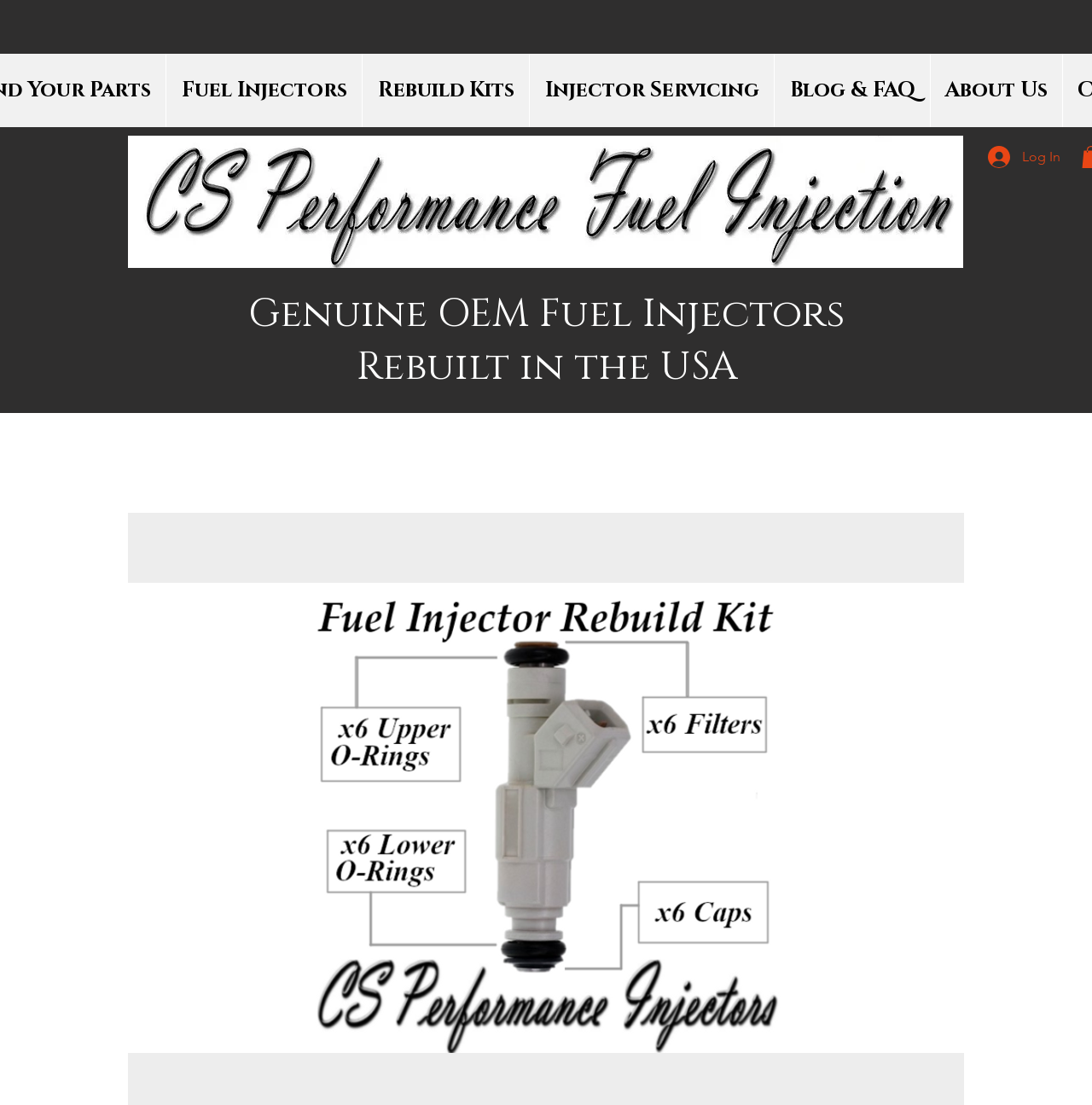Is there a login feature?
Use the screenshot to answer the question with a single word or phrase.

Yes